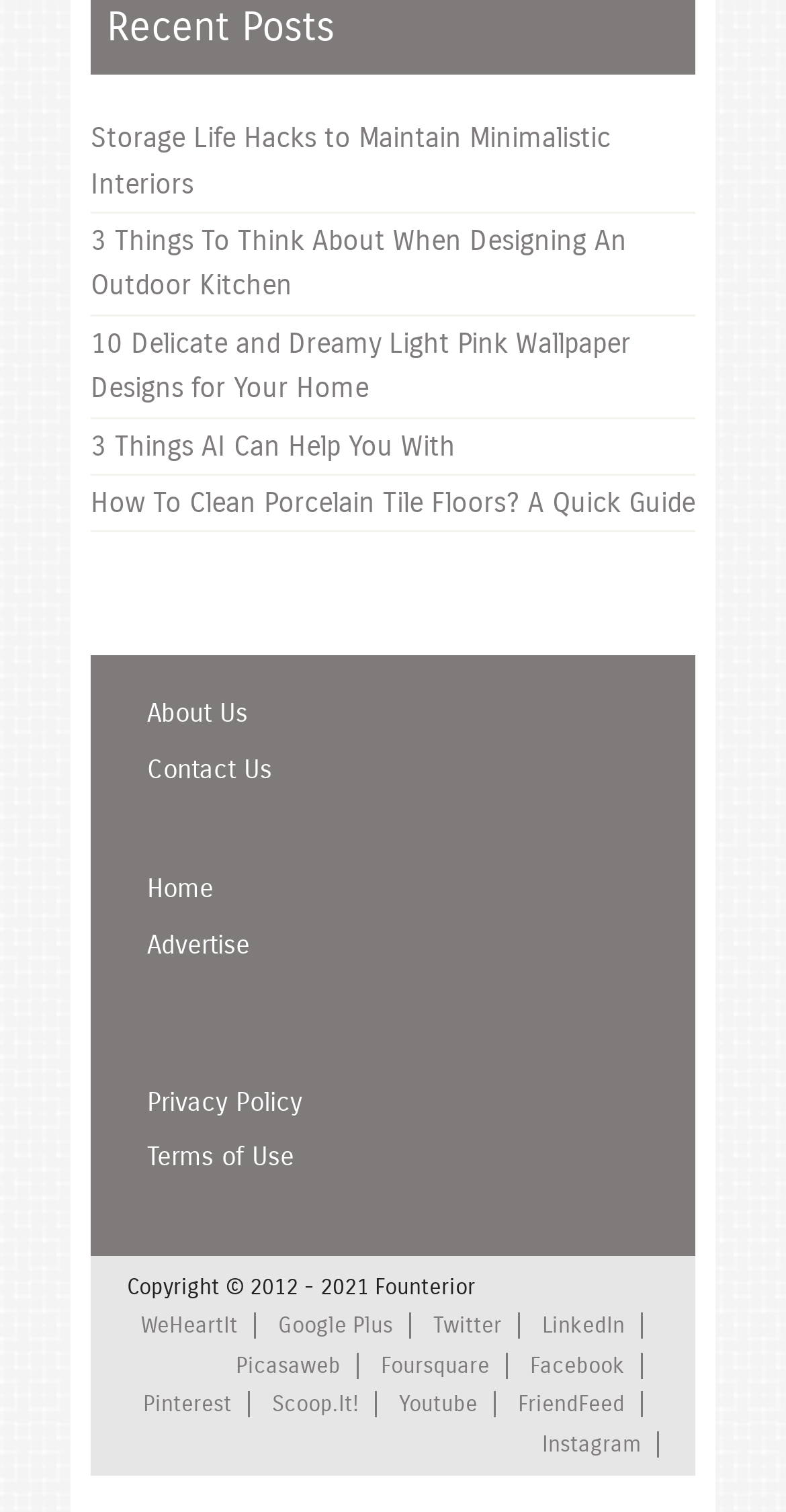Predict the bounding box for the UI component with the following description: "October 26, 2012".

None